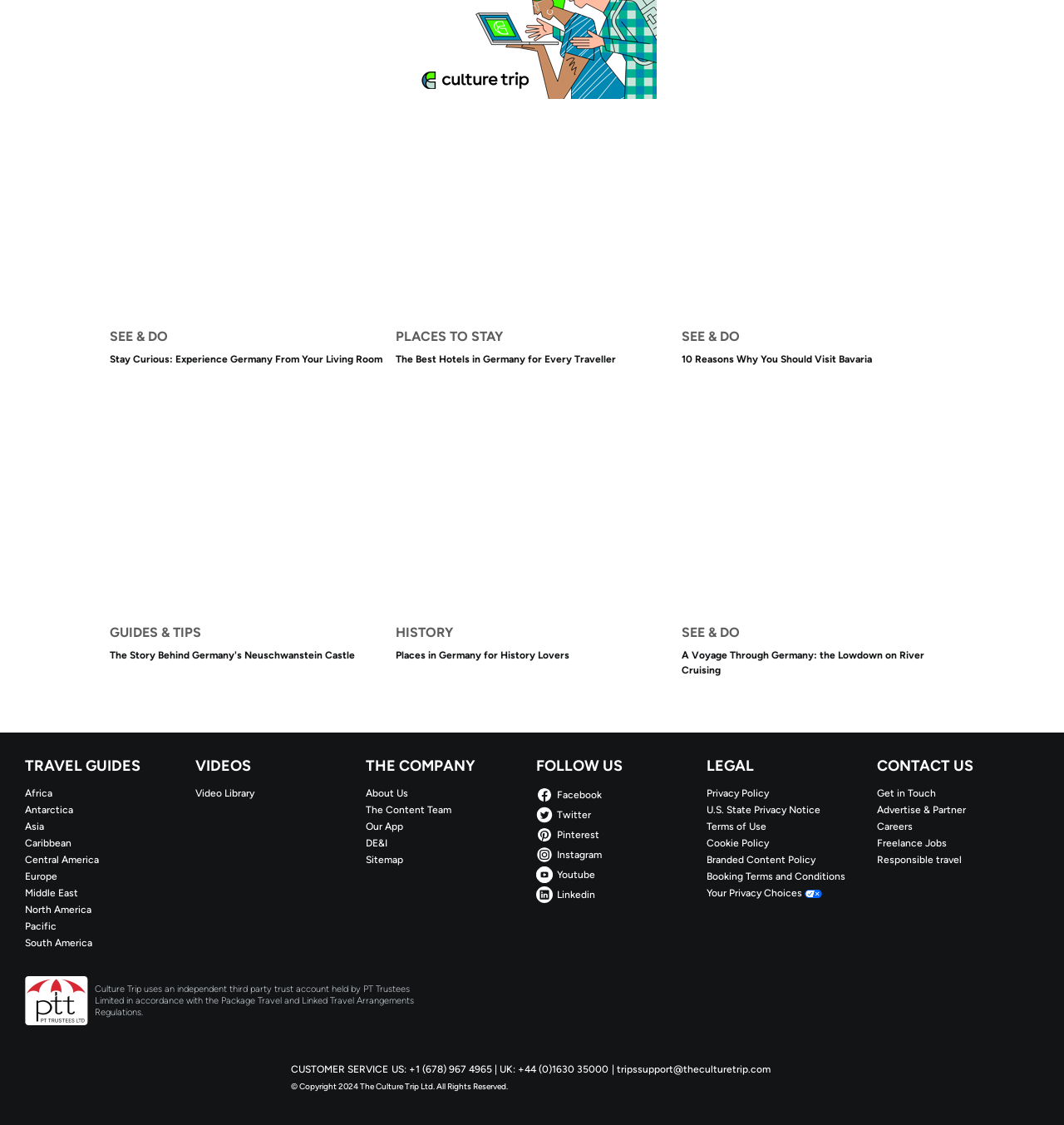Determine the bounding box coordinates for the UI element matching this description: "Freelance Jobs".

[0.824, 0.744, 0.977, 0.756]